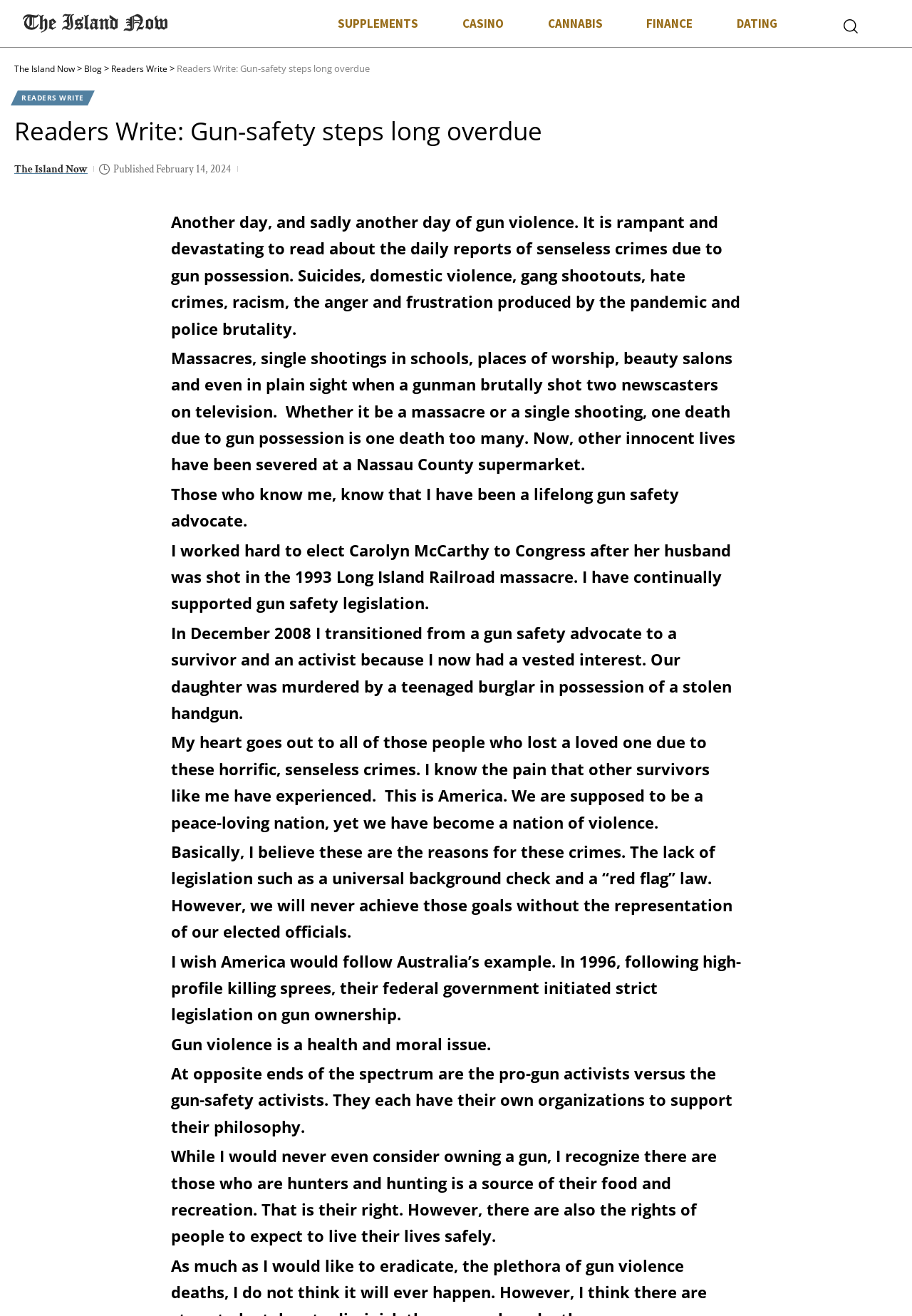Construct a thorough caption encompassing all aspects of the webpage.

The webpage appears to be an opinion article or blog post titled "Readers Write: Gun-safety steps long overdue" on a news website called "The Island Now". At the top of the page, there are several links to different sections of the website, including "SUPPLEMENTS", "CASINO", "CANNABIS", "FINANCE", and "DATING". 

Below these links, there is a header section with a logo and links to the website's main sections, including "Blog" and "Readers Write". The title of the article is prominently displayed, along with a publication date of February 14, 2024.

The main content of the article is a passionate plea for gun safety legislation, written in a personal and emotional tone. The author describes the devastating effects of gun violence, including suicides, domestic violence, and mass shootings, and shares their own personal experience of losing a loved one to gun violence. 

The article is divided into several paragraphs, each addressing a different aspect of the gun violence issue, including the need for universal background checks and "red flag" laws, the importance of elected officials taking action, and the example of Australia's strict gun ownership legislation. 

Throughout the article, the author's tone is one of urgency and frustration, calling for action to address the "health and moral issue" of gun violence. The text is dense and filled with emotional appeals, with no images or other multimedia elements present on the page.